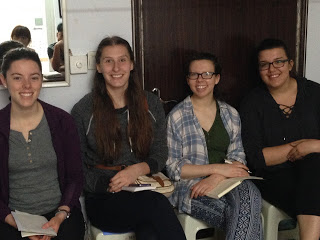Give a meticulous account of what the image depicts.

This lively image captures four enthusiastic students sitting together in a welcoming setting, likely in a clinic or educational space. Each student displays a bright smile, reflecting their excitement and camaraderie. They appear to be ready for a learning experience, with notebooks and pens in hand, suggesting they are preparing for an active session of note-taking or collaboration.

The background hints at a casual yet organized environment, complementing the students' relaxed demeanor. This moment exemplifies the spirit of education and cultural exchange, as they likely engage with local customs and practices, possibly under the guidance of Dr. Zhao, who is mentioned in the associated narrative. Their presence signifies the fusion of different cultures, as they are being trained as interpreters and are immersed in their learning journey, fostering friendships and expanding their horizons through shared experiences.